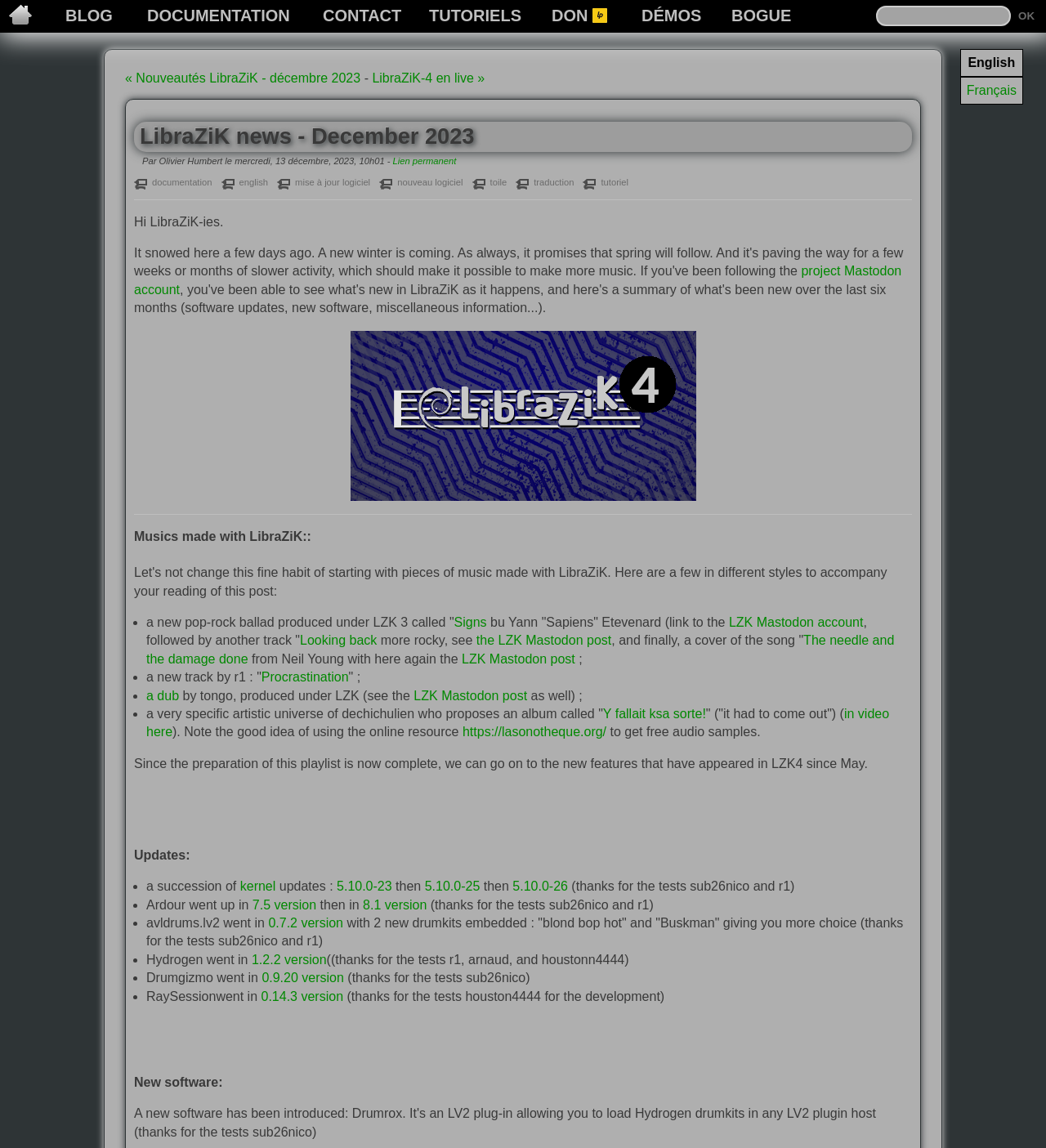What is the name of the project?
Answer with a single word or phrase, using the screenshot for reference.

LibraZiK